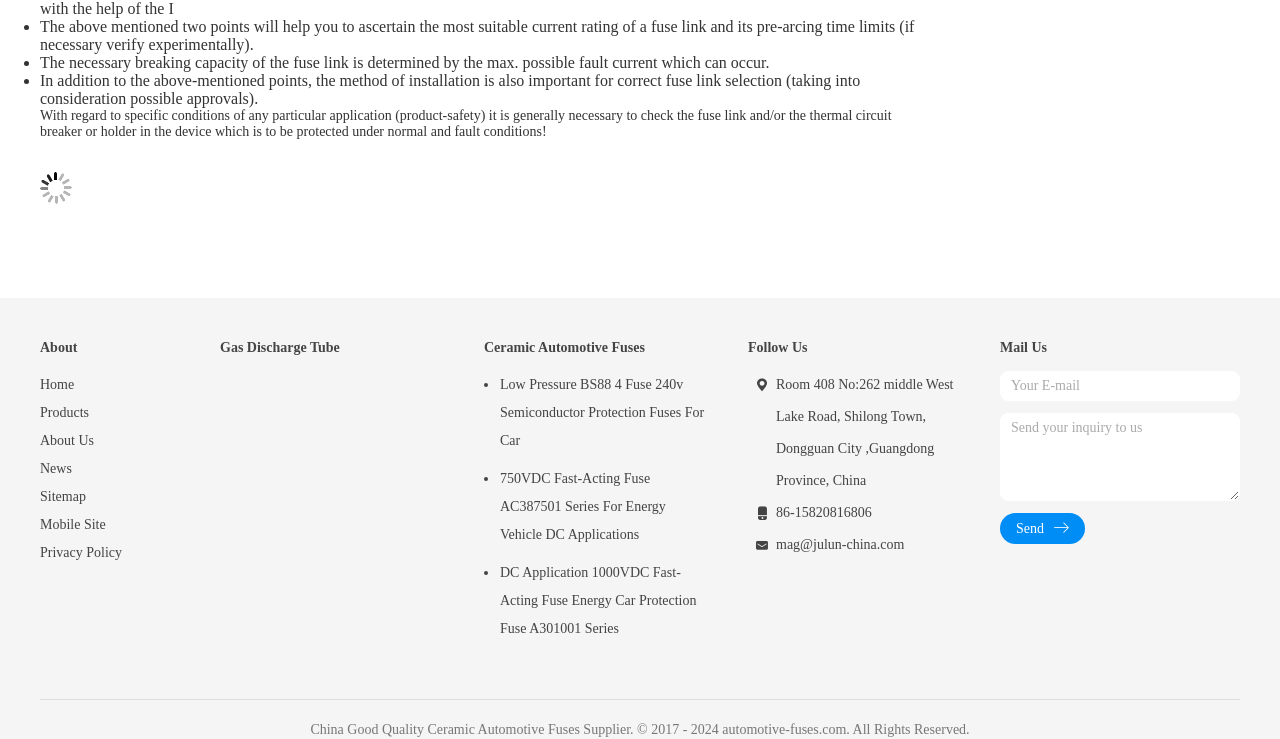Identify the bounding box coordinates of the specific part of the webpage to click to complete this instruction: "Click the 'About Us' link".

[0.031, 0.578, 0.141, 0.616]